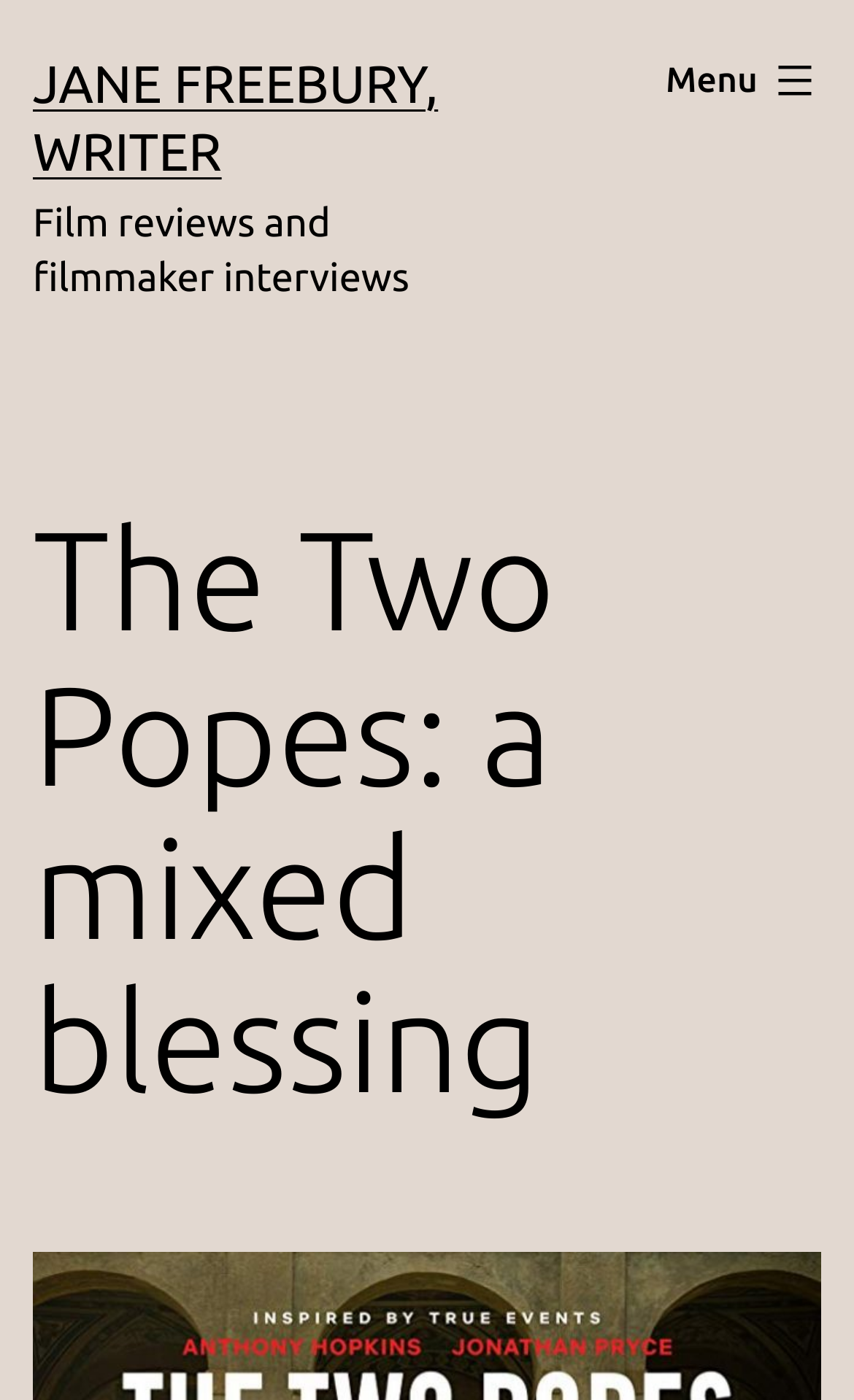Given the description: "Search Toggle", determine the bounding box coordinates of the UI element. The coordinates should be formatted as four float numbers between 0 and 1, [left, top, right, bottom].

None